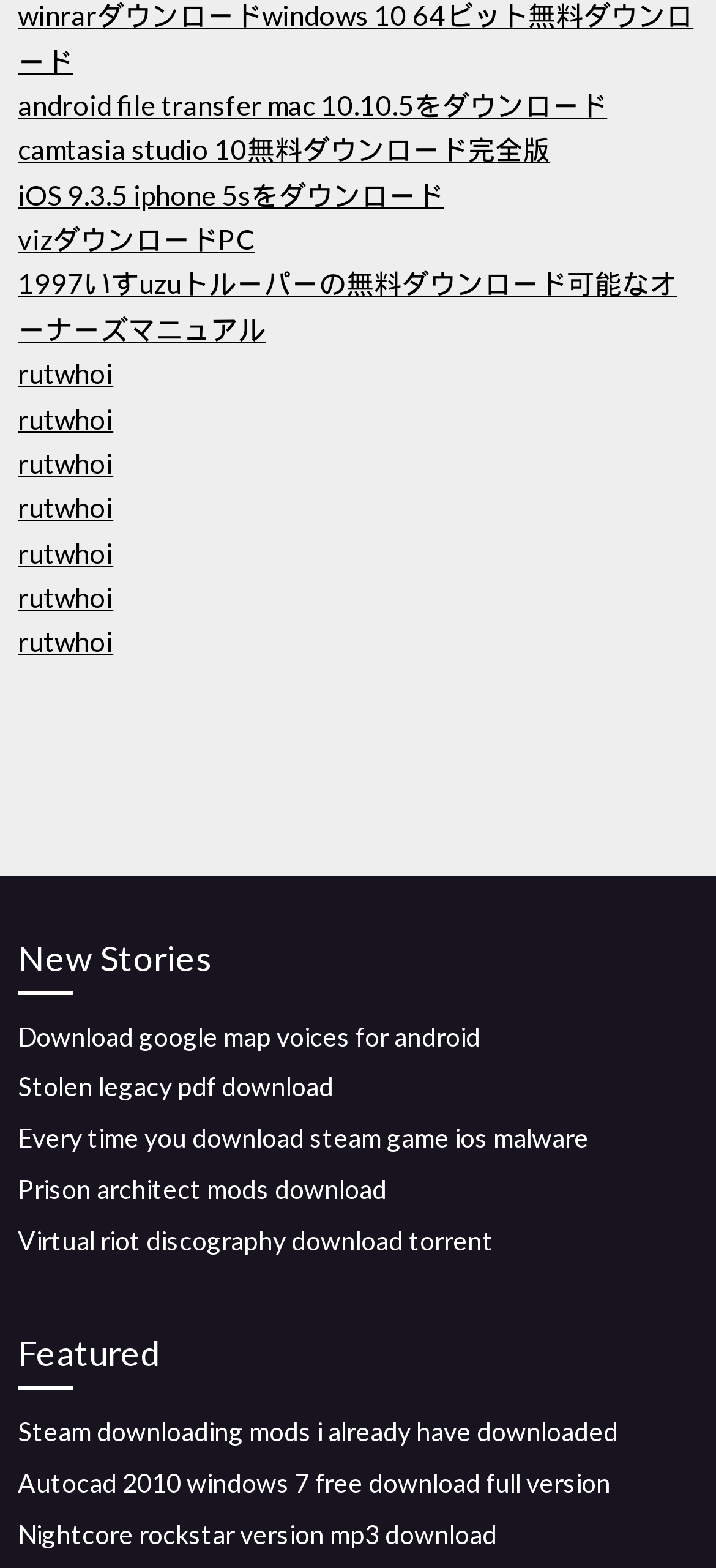Please answer the following question as detailed as possible based on the image: 
What is the first link under 'Featured'?

I looked at the links under the 'Featured' heading and found that the first link is 'Steam downloading mods i already have downloaded'.